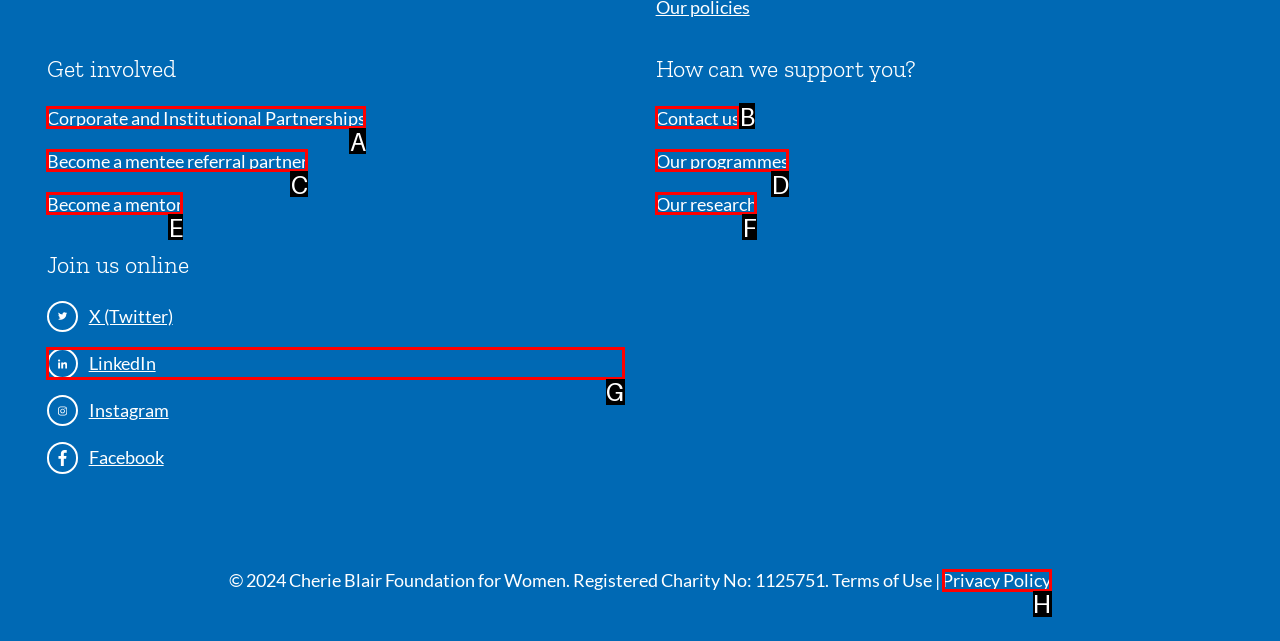Determine which HTML element best suits the description: Become a mentee referral partner. Reply with the letter of the matching option.

C